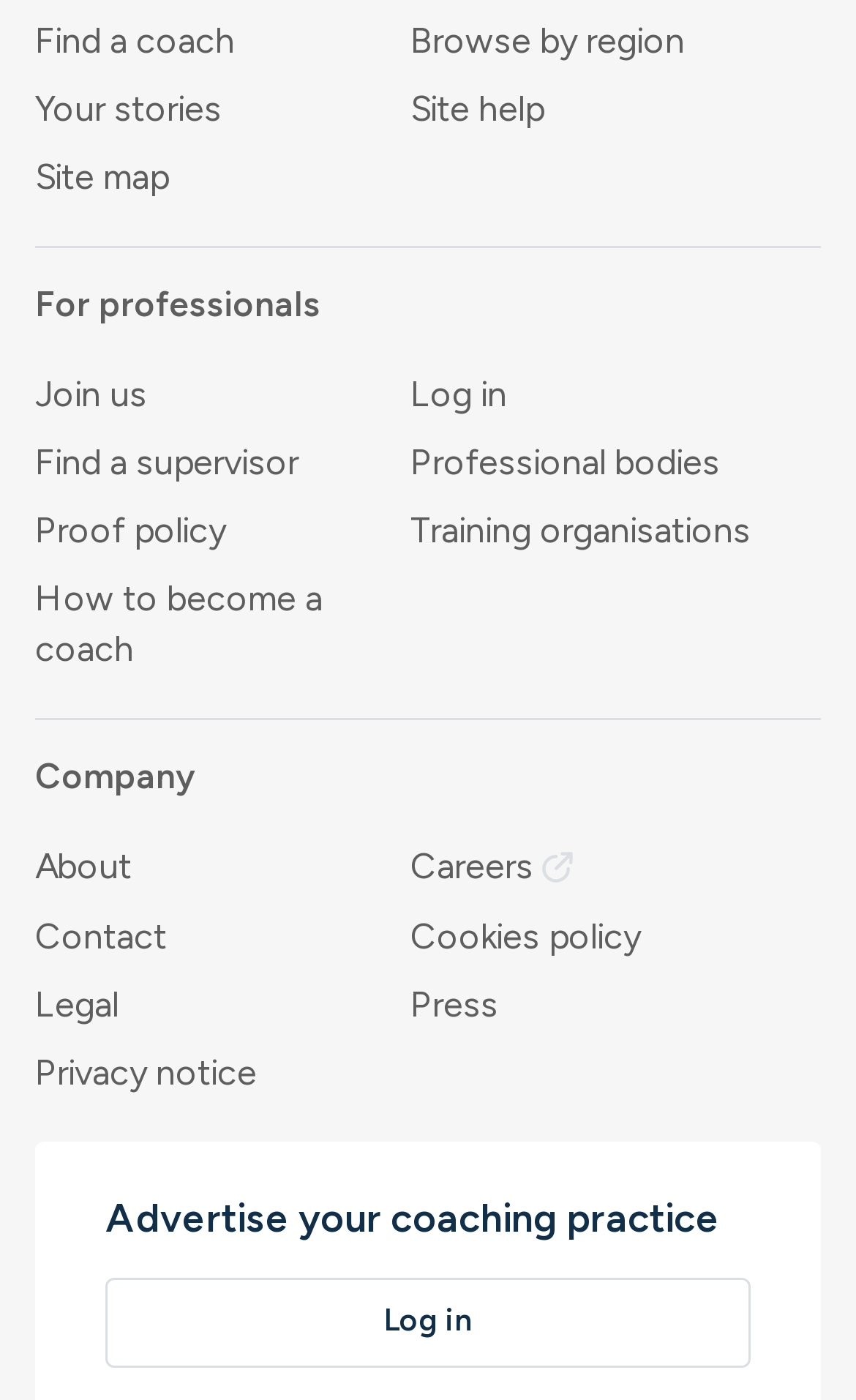Please provide the bounding box coordinates for the element that needs to be clicked to perform the instruction: "Find a supervisor". The coordinates must consist of four float numbers between 0 and 1, formatted as [left, top, right, bottom].

[0.041, 0.316, 0.349, 0.345]